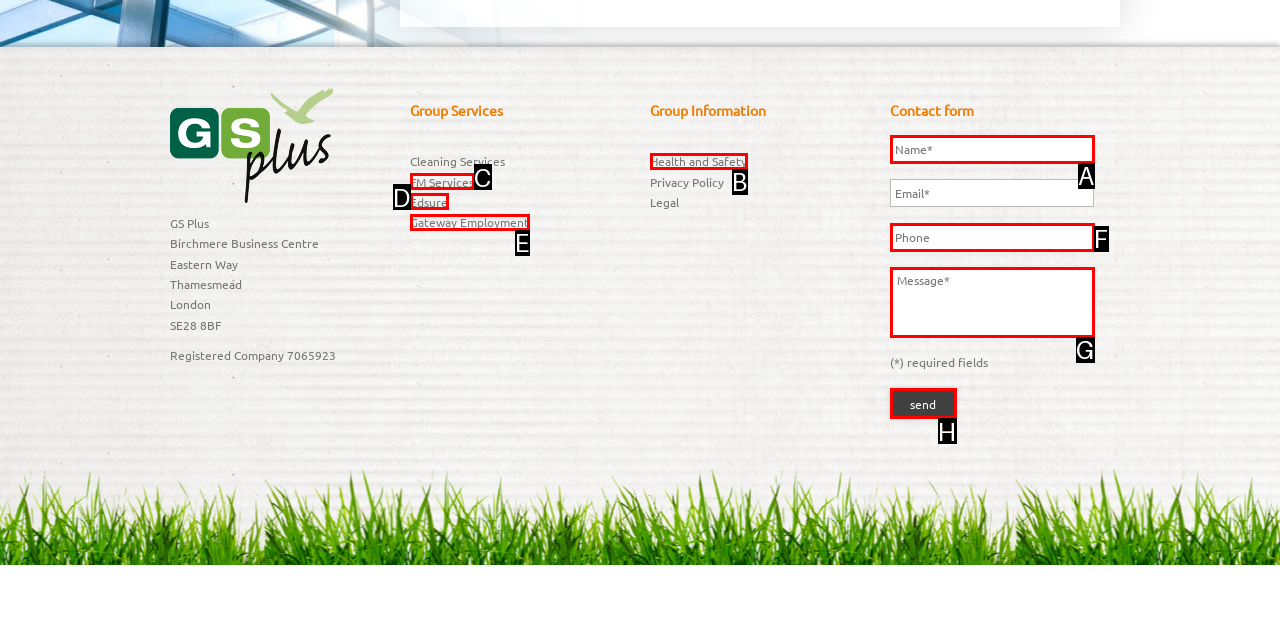Given the description: Health and Safety
Identify the letter of the matching UI element from the options.

B